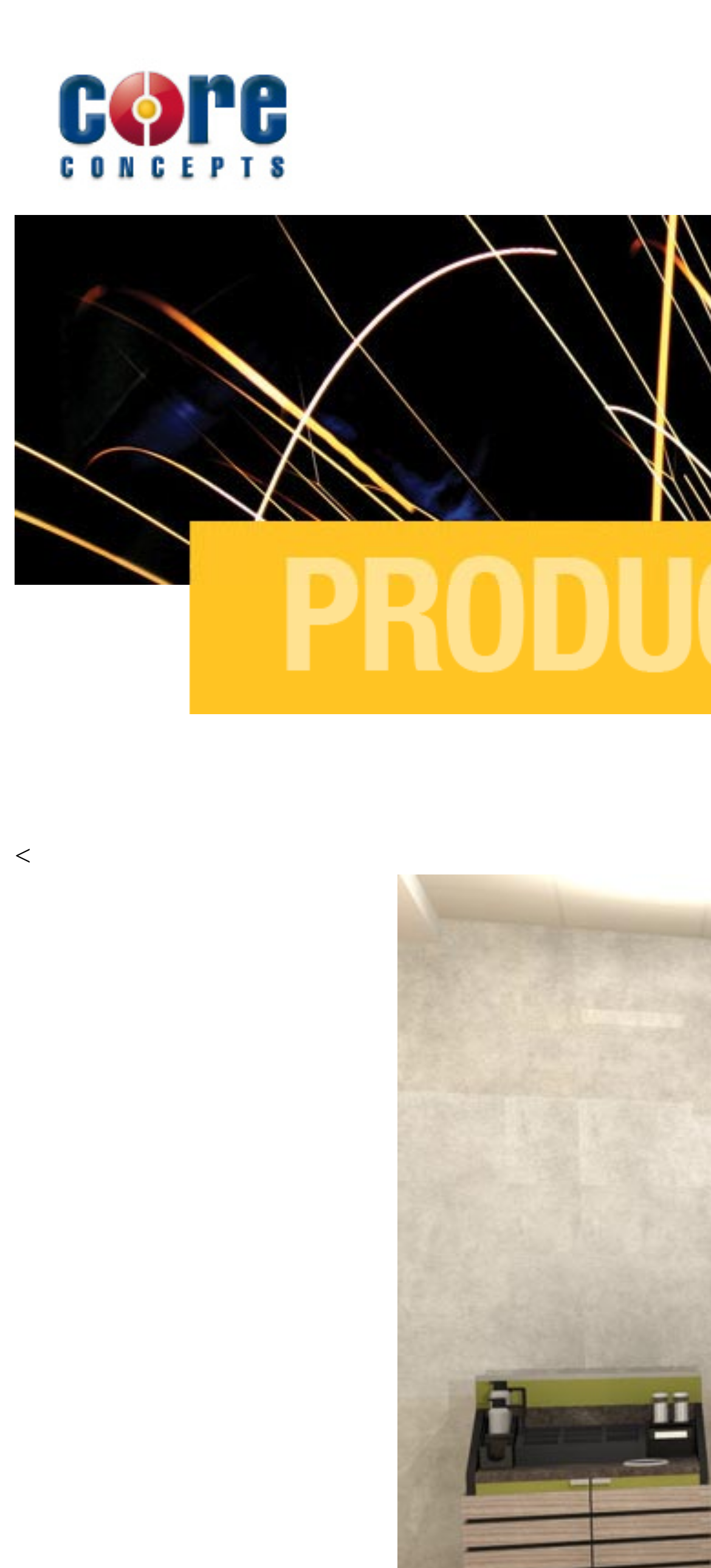Please give a succinct answer to the question in one word or phrase:
Is the webpage about a design firm?

Yes